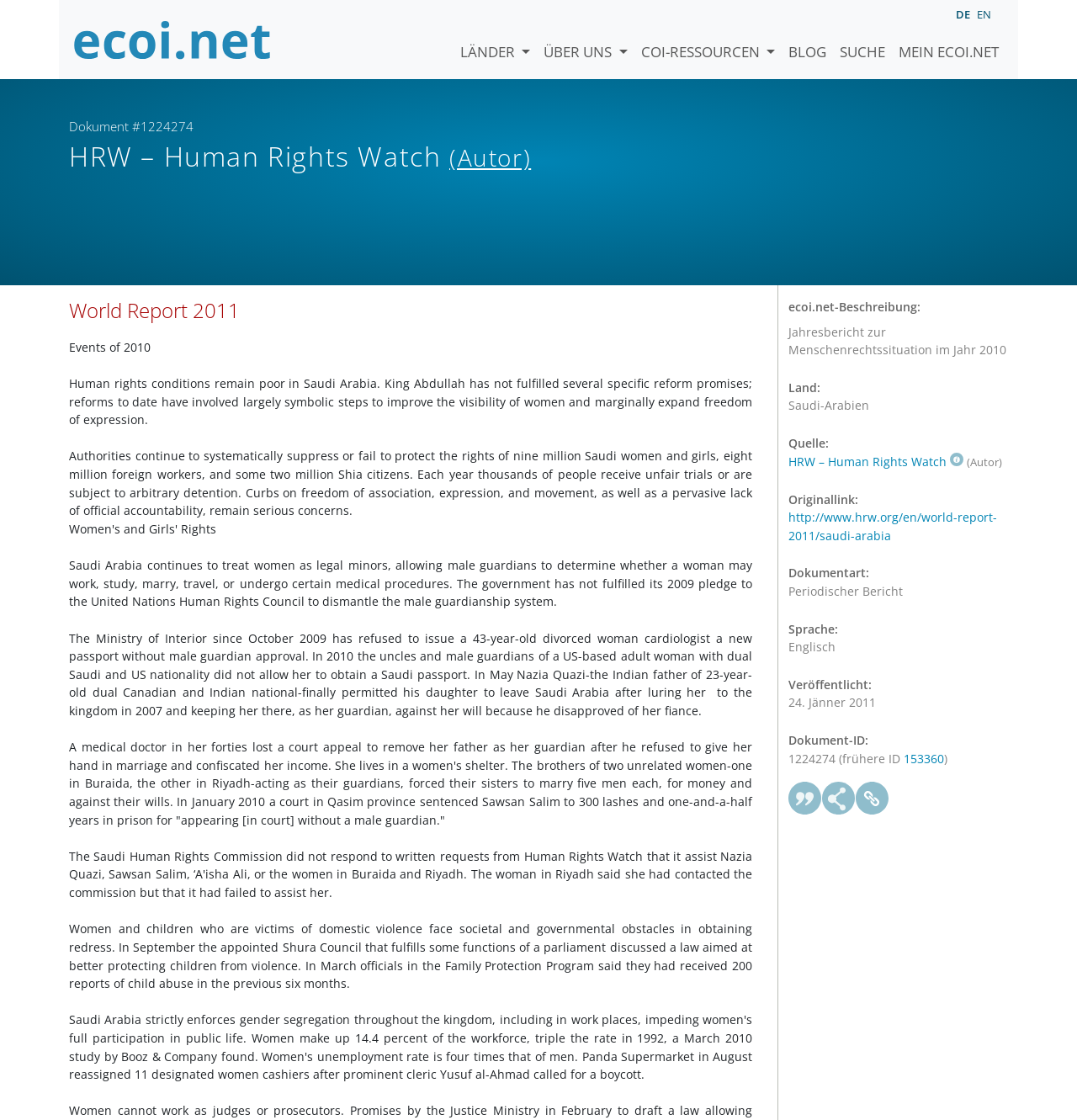Provide an in-depth caption for the webpage.

This webpage is a report on the human rights situation in Saudi Arabia in 2010, published by Human Rights Watch. At the top of the page, there is a navigation menu with links to different sections of the website, including "LÄNDER", "ÜBER UNS", "COI-RESSOURCEN", "BLOG", "SUCHE", and "MEIN ECOI.NET". Below the navigation menu, there is a language selection dropdown with options for "Deutsch" and "EN".

The main content of the page is a report on Saudi Arabia, with a heading "World Report 2011" and a subheading "Events of 2010". The report is divided into several paragraphs, each describing a different aspect of human rights in Saudi Arabia, including the treatment of women and girls, foreign workers, and Shia citizens. The paragraphs are accompanied by a description list on the right side of the page, which provides additional information about the report, including the author, publication date, and document ID.

The report highlights several human rights concerns in Saudi Arabia, including the lack of protection for women and girls, the suppression of freedom of expression and association, and the use of arbitrary detention. It also mentions specific cases of human rights abuses, including the story of a woman who was not allowed to obtain a passport without the approval of her male guardian.

At the bottom of the page, there are links to share the report on social media, cite it, and view the permalink.